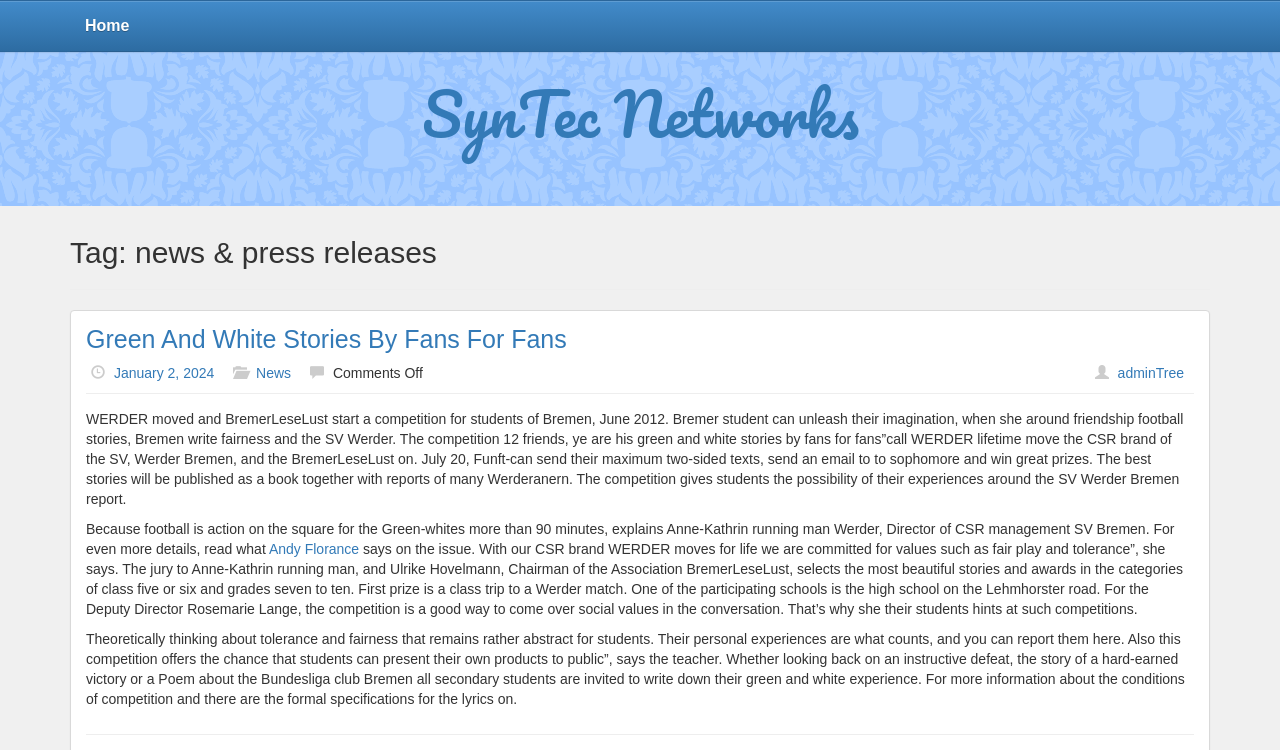Provide a brief response to the question using a single word or phrase: 
What is the title of the webpage?

news & press releases – SynTec Networks